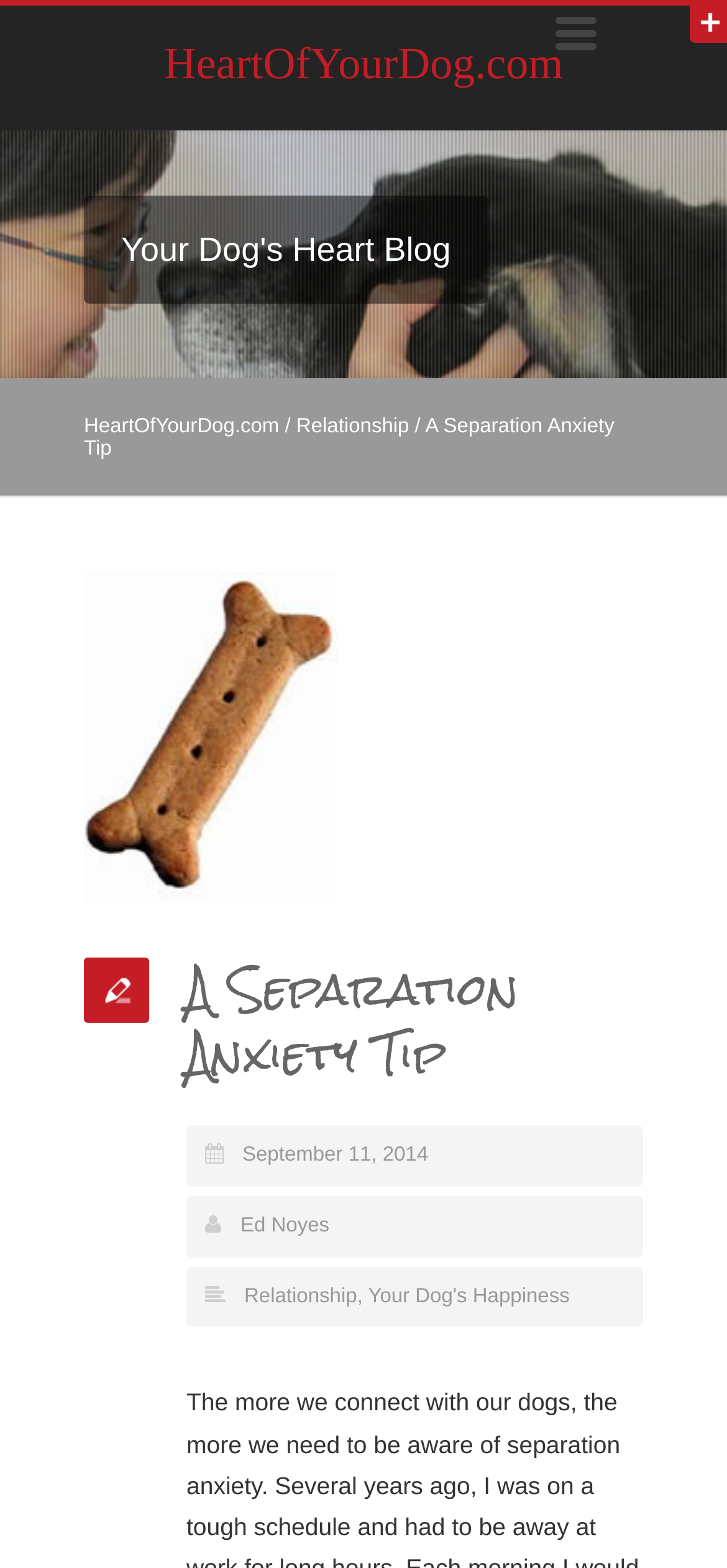Pinpoint the bounding box coordinates of the element that must be clicked to accomplish the following instruction: "click biscuit". The coordinates should be in the format of four float numbers between 0 and 1, i.e., [left, top, right, bottom].

[0.115, 0.365, 0.885, 0.575]